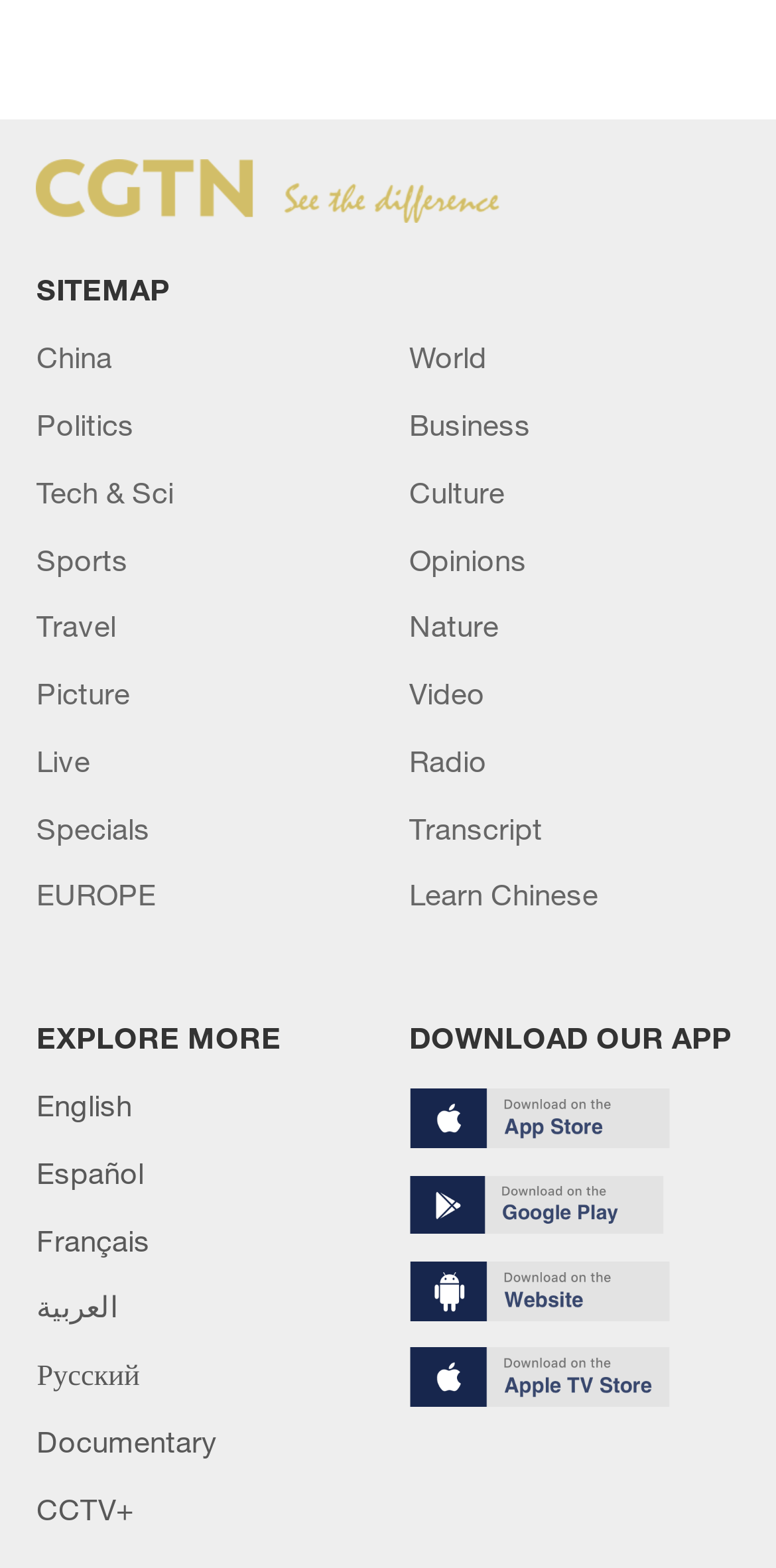Please provide a one-word or phrase answer to the question: 
How many language options are available on the webpage?

6